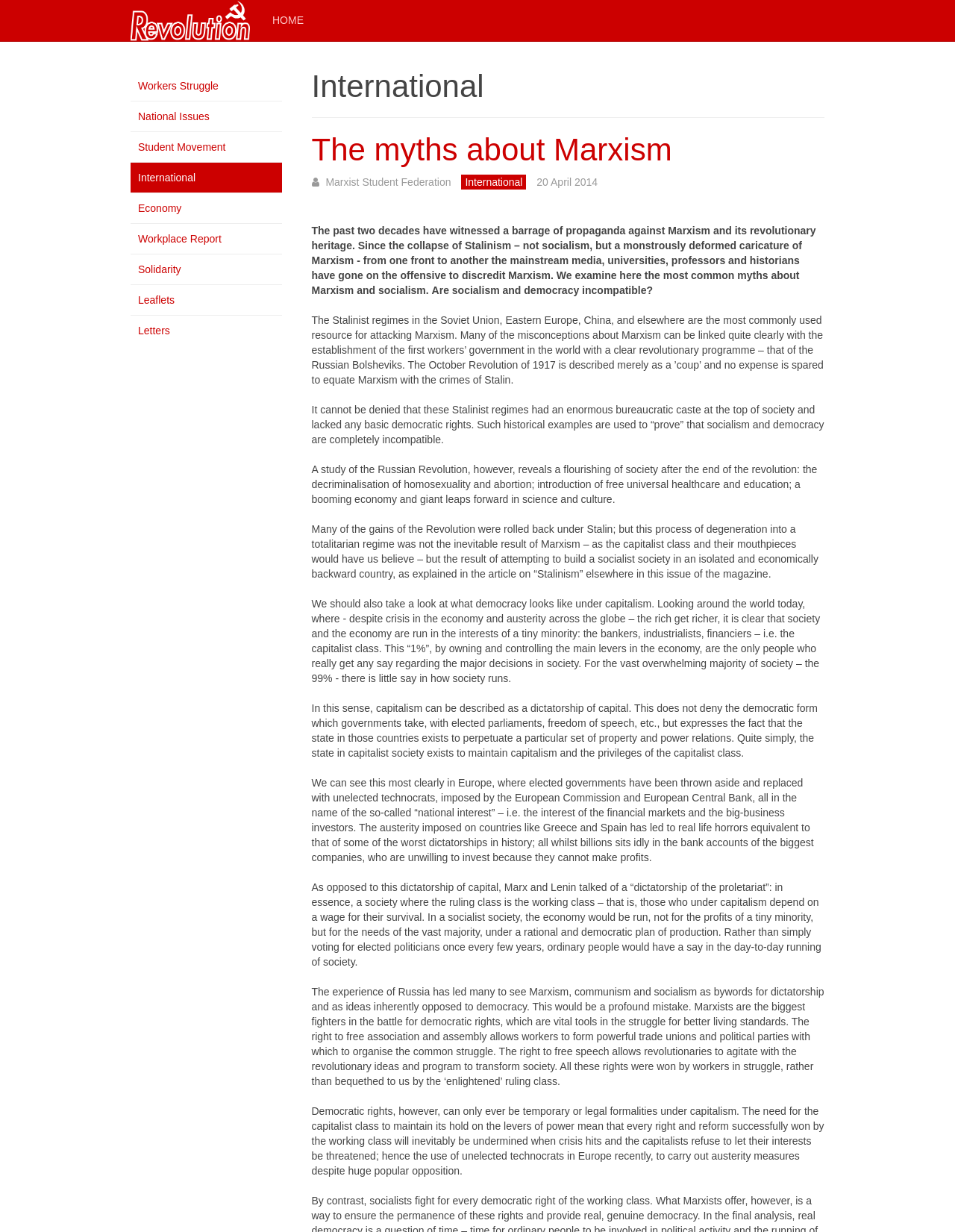Please determine the bounding box coordinates of the section I need to click to accomplish this instruction: "Share on Facebook".

None